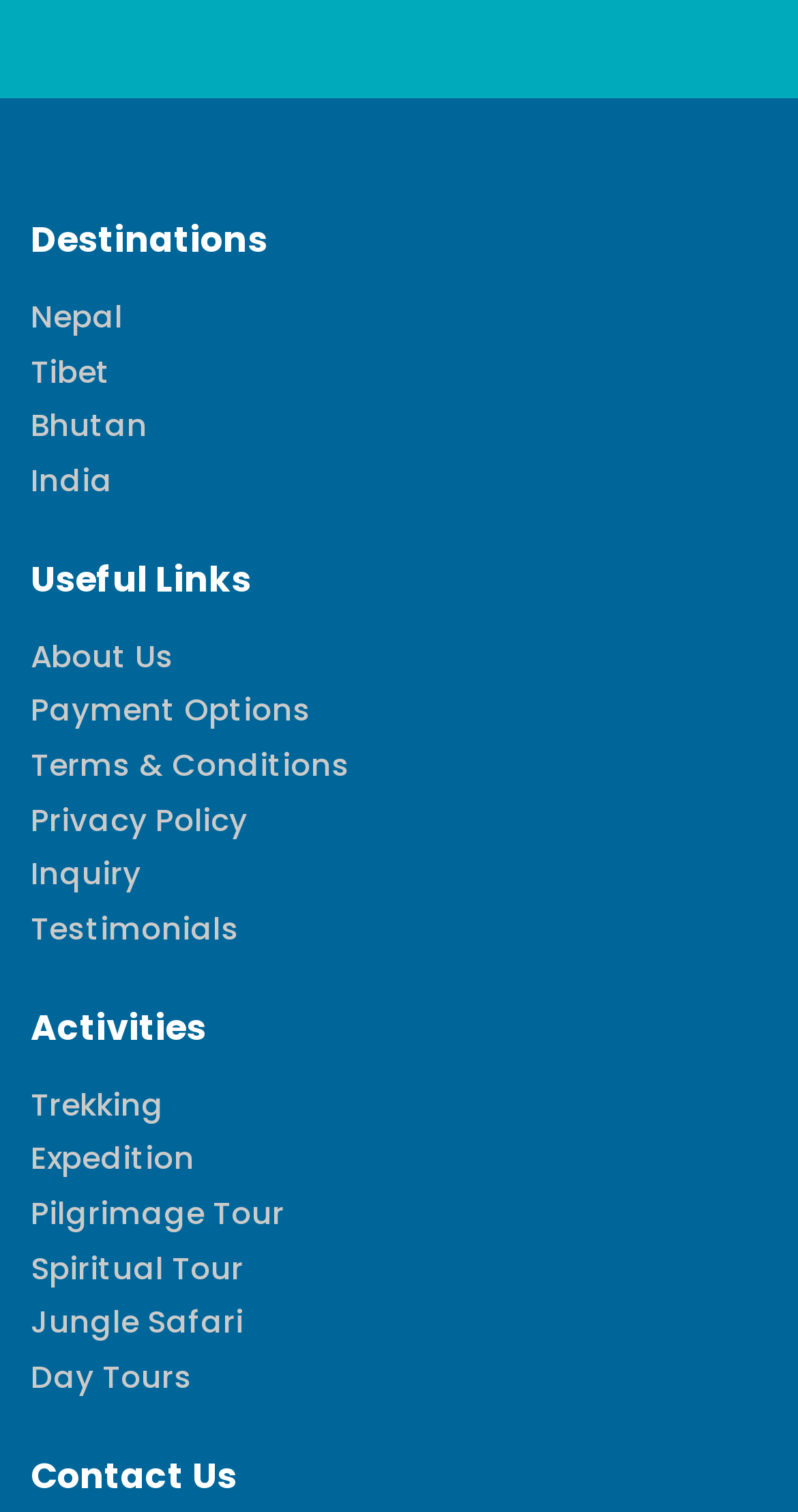Find the bounding box coordinates of the element you need to click on to perform this action: 'Read about terms and conditions'. The coordinates should be represented by four float values between 0 and 1, in the format [left, top, right, bottom].

[0.038, 0.491, 0.438, 0.52]